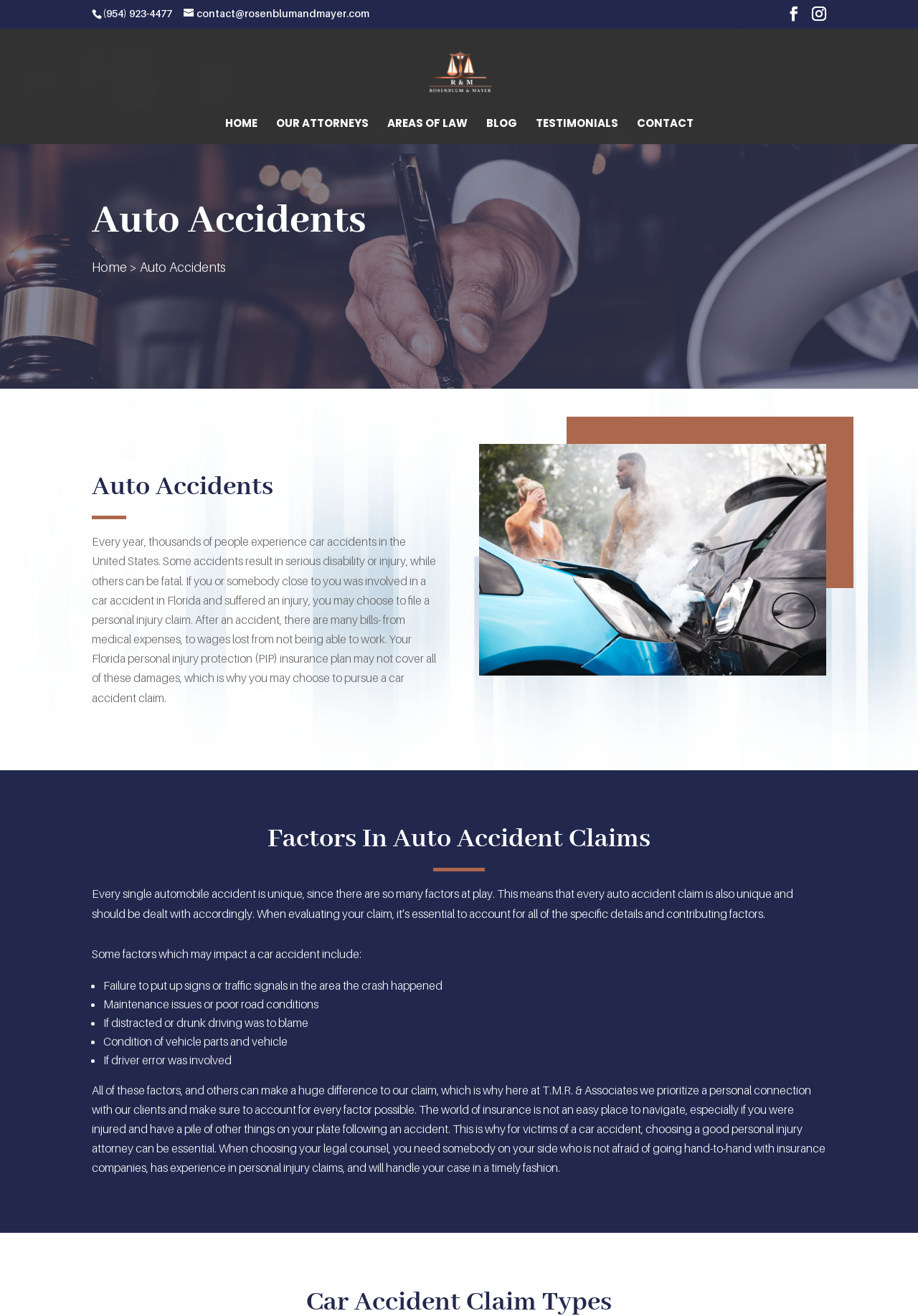Find the bounding box coordinates of the element's region that should be clicked in order to follow the given instruction: "Contact the law firm". The coordinates should consist of four float numbers between 0 and 1, i.e., [left, top, right, bottom].

[0.693, 0.09, 0.755, 0.11]